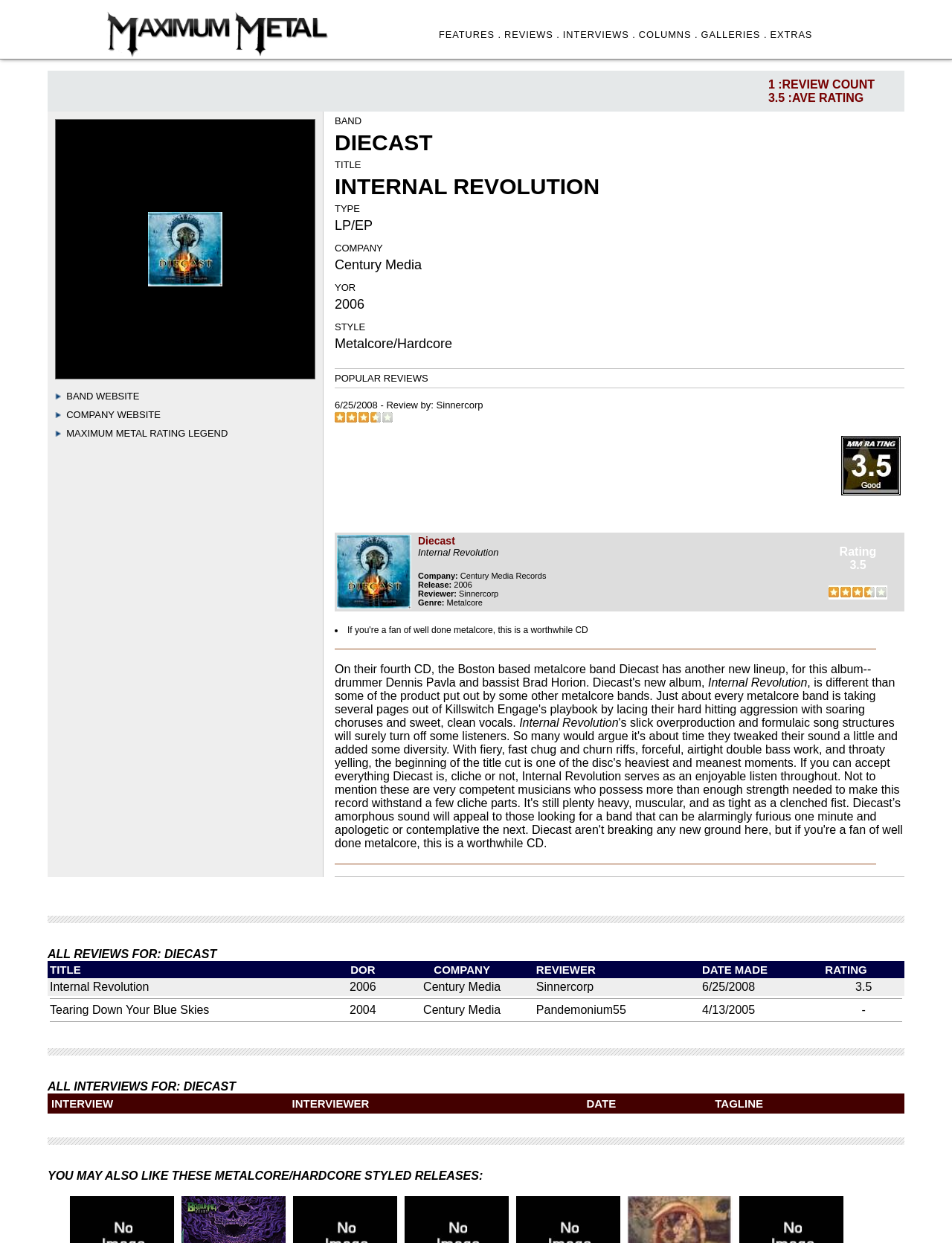Please identify the bounding box coordinates of the element's region that should be clicked to execute the following instruction: "Click on BAND WEBSITE". The bounding box coordinates must be four float numbers between 0 and 1, i.e., [left, top, right, bottom].

[0.07, 0.314, 0.146, 0.323]